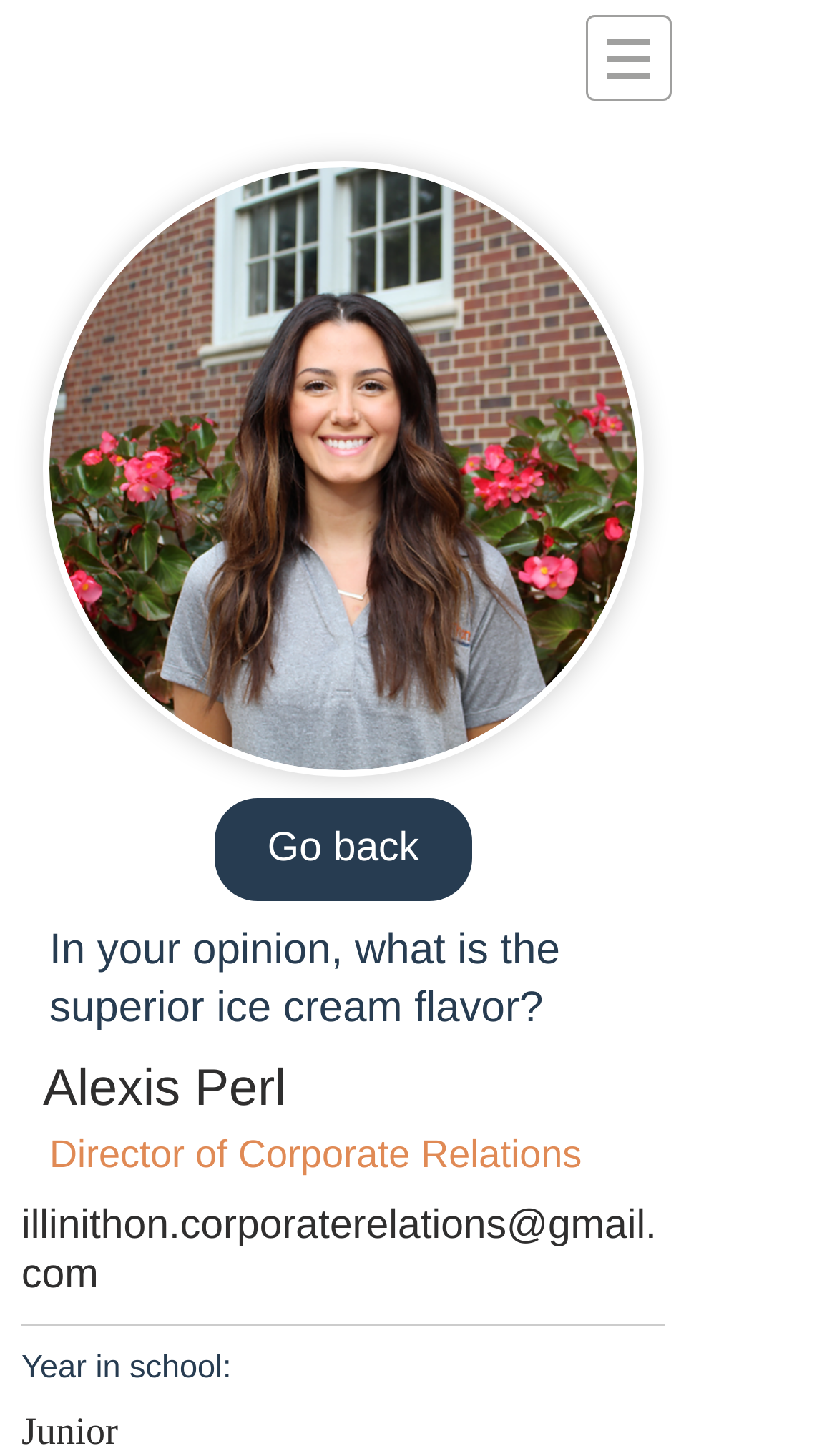Determine the bounding box for the UI element described here: "illinithon.corporaterelations@gmail.com".

[0.026, 0.827, 0.785, 0.892]